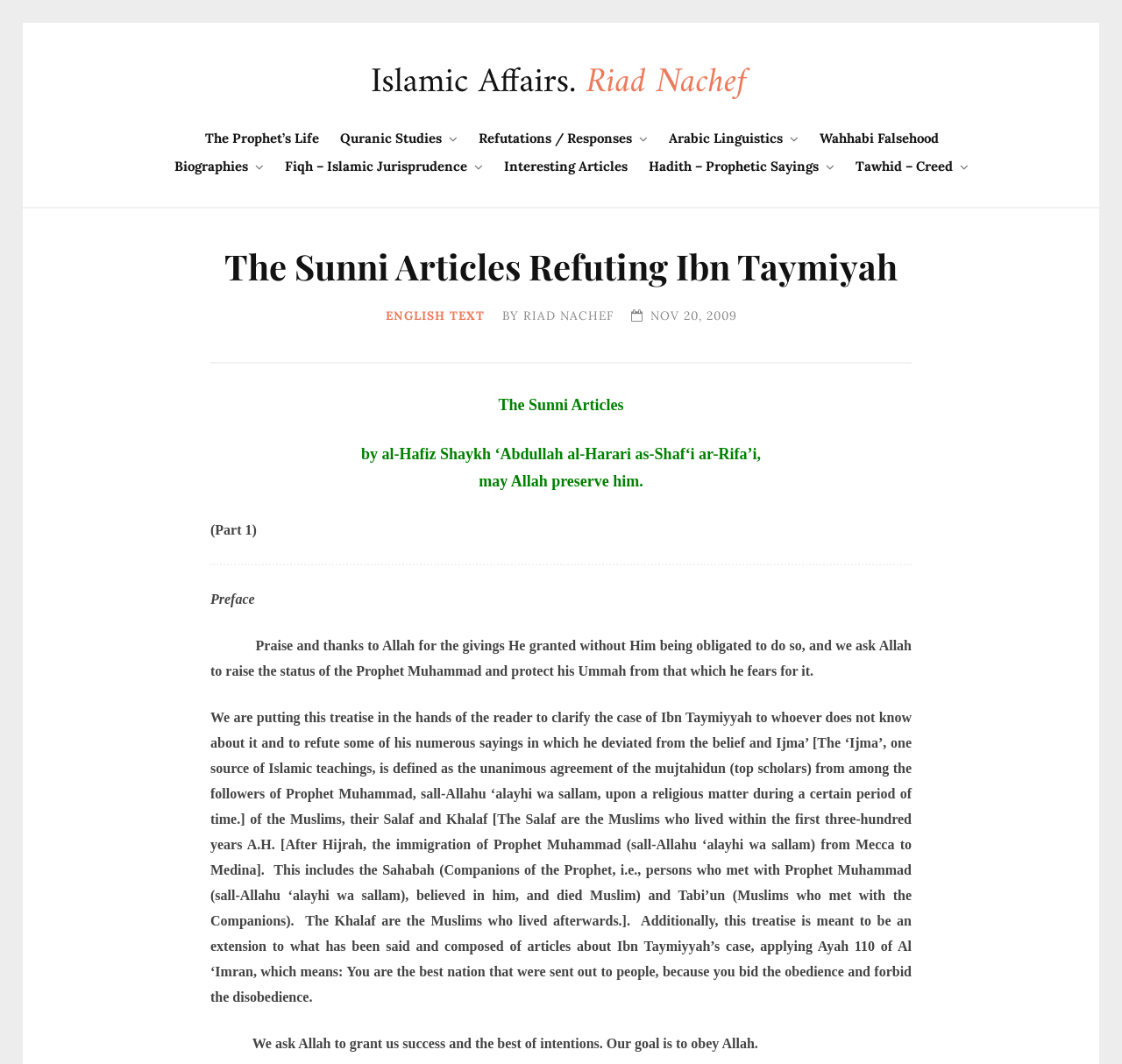Respond to the following query with just one word or a short phrase: 
What is the name of the author of the Sunni Articles?

Riad Nachef